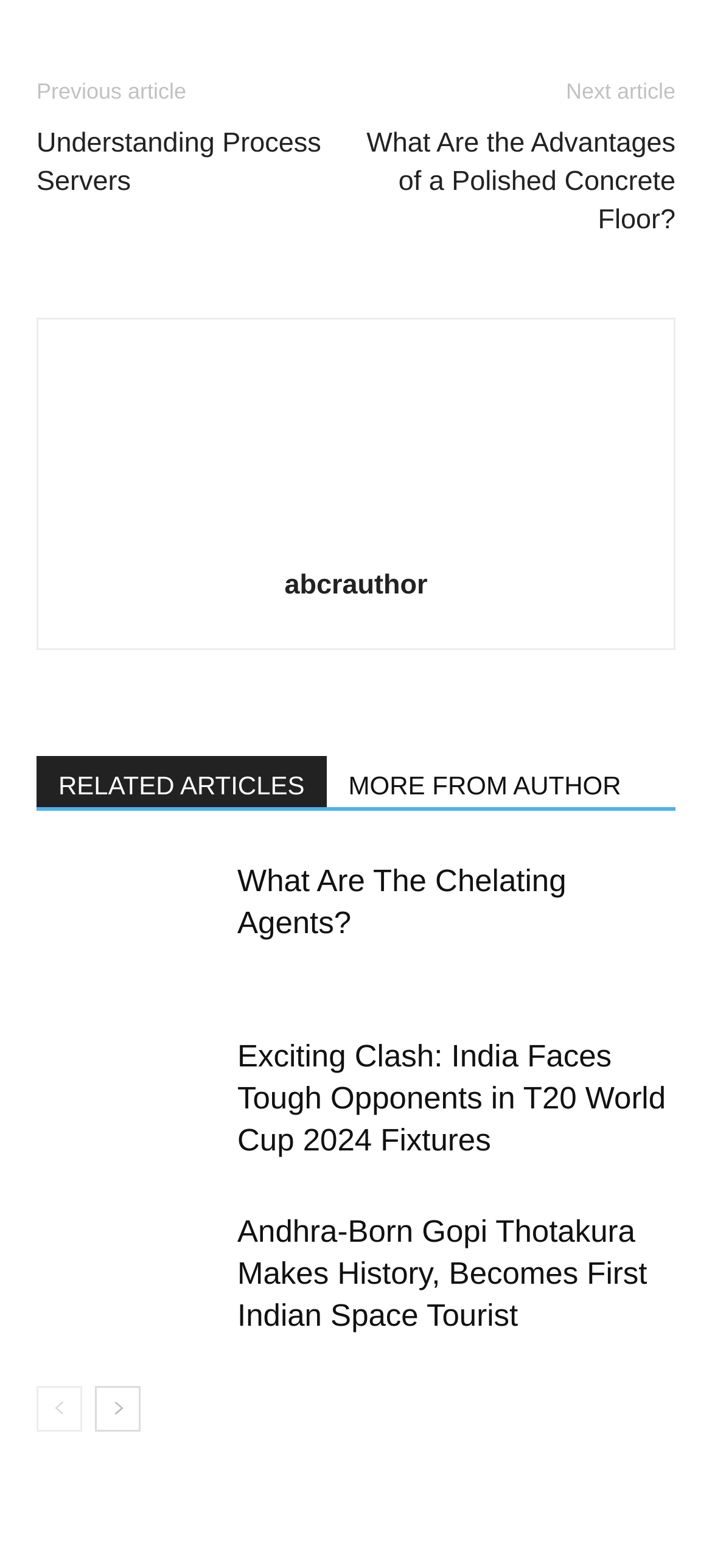Please locate the bounding box coordinates of the element that should be clicked to achieve the given instruction: "See more from author".

[0.4, 0.364, 0.6, 0.384]